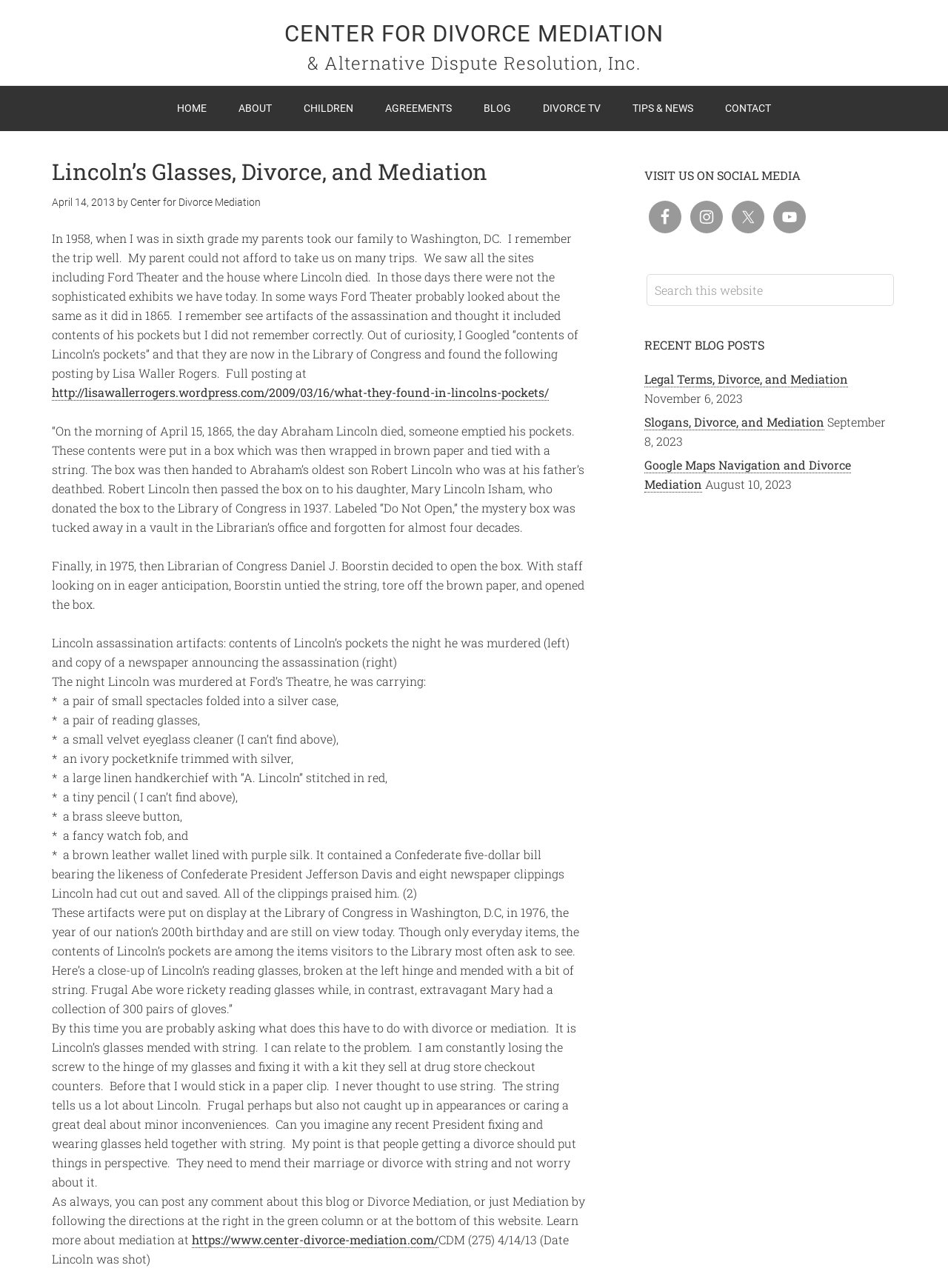What is the author's attitude towards fixing broken glasses?
Relying on the image, give a concise answer in one word or a brief phrase.

Frugal